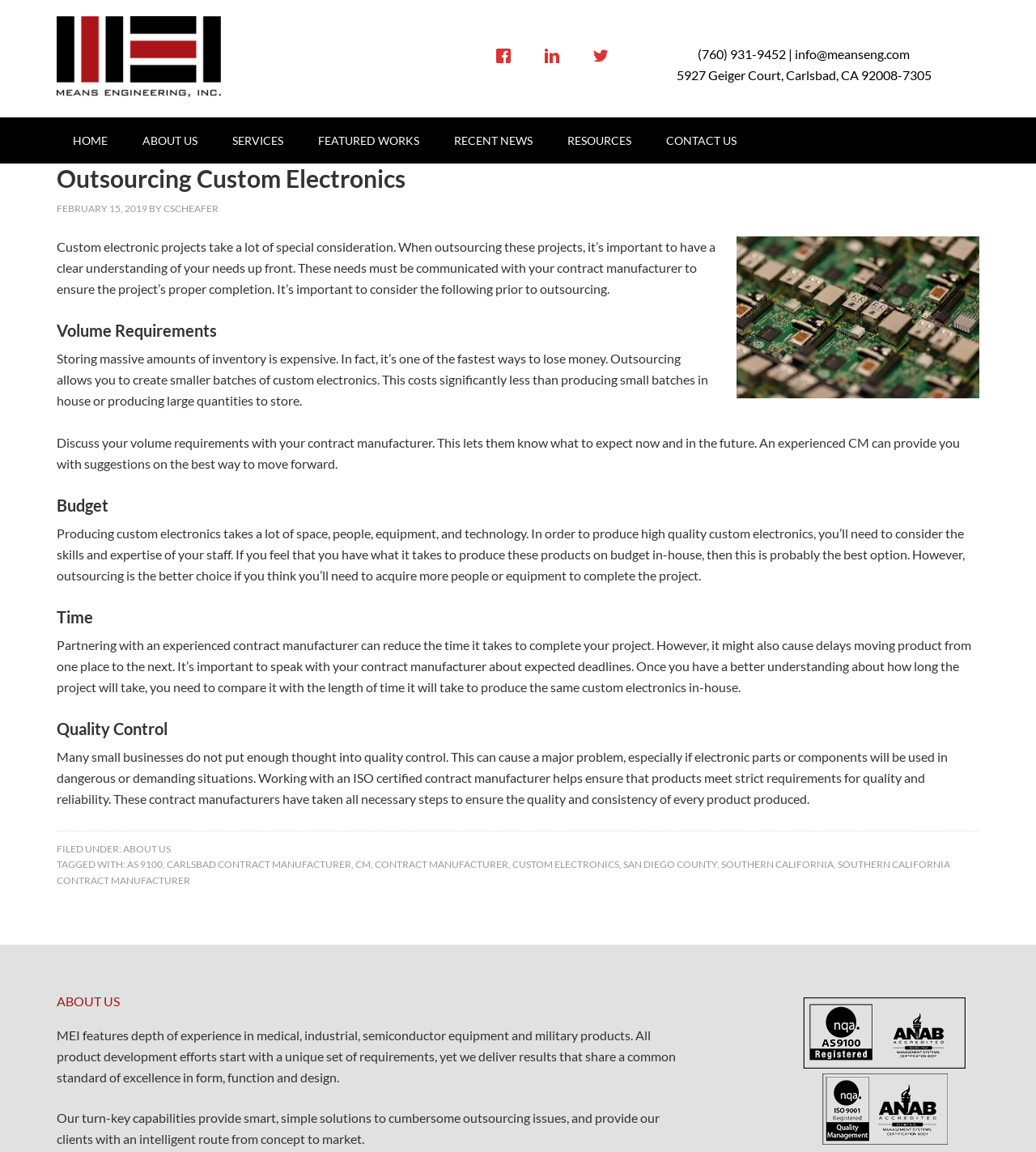Given the description of the UI element: "san diego county", predict the bounding box coordinates in the form of [left, top, right, bottom], with each value being a float between 0 and 1.

[0.602, 0.745, 0.692, 0.755]